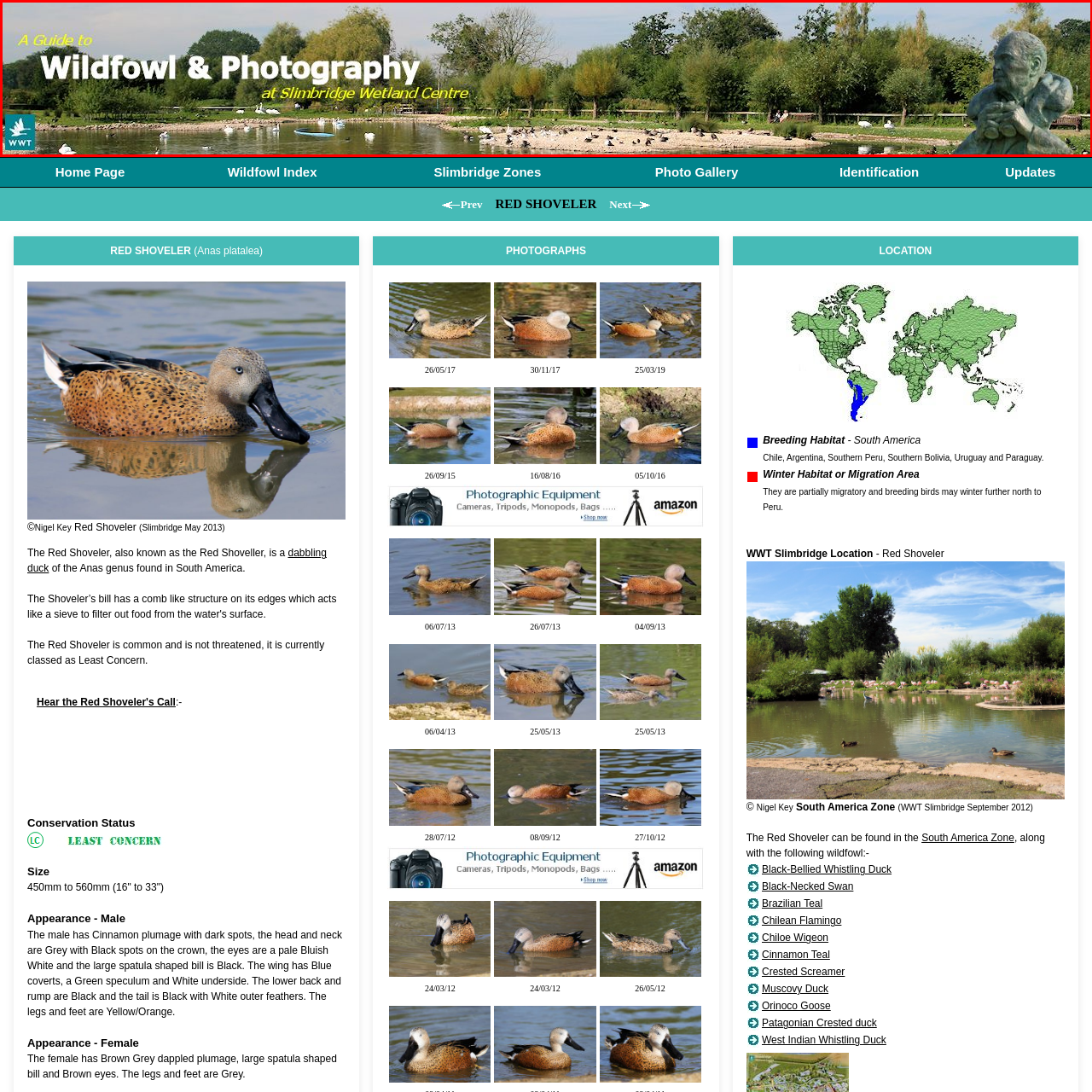Please concentrate on the part of the image enclosed by the red bounding box and answer the following question in detail using the information visible: What is the figure in the foreground likely representing?

The statue of a figure in the foreground is likely representing a naturalist or conservationist, adding a touch of artistry to the setting and emphasizing the center's focus on conservation and appreciation for wildlife.